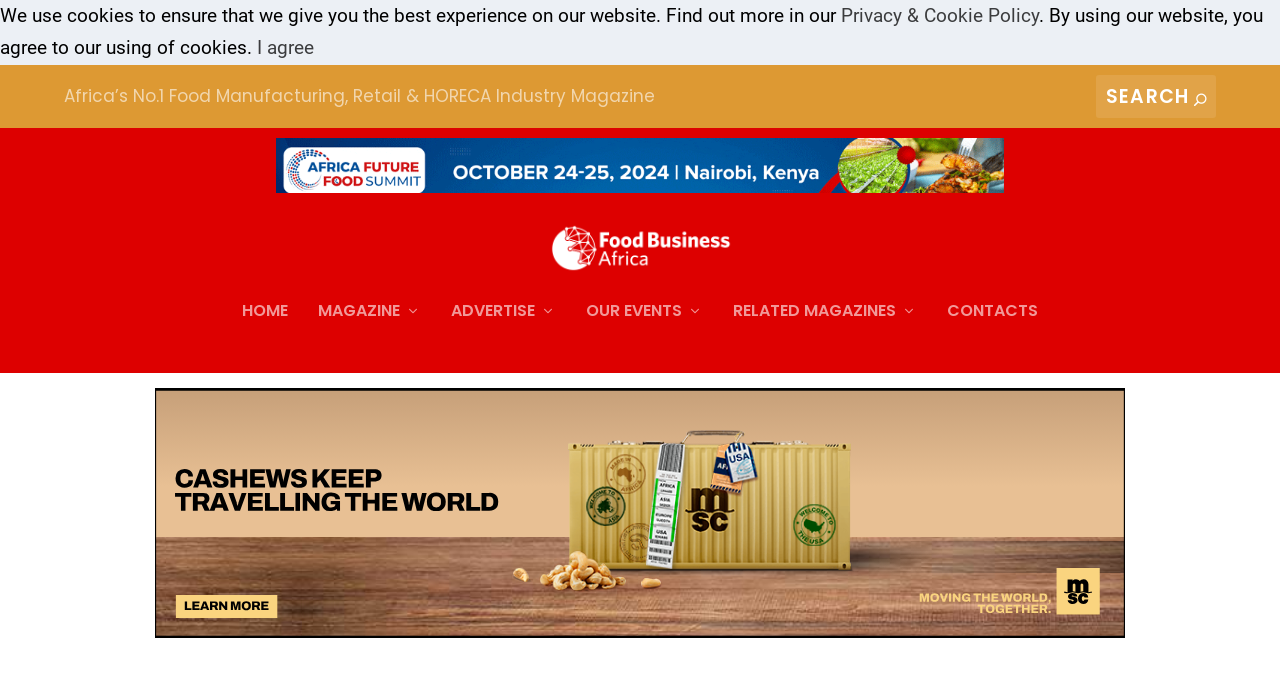Extract the primary headline from the webpage and present its text.

Coca-Cola Beverages Africa transitions Dasani water into clear look bottles